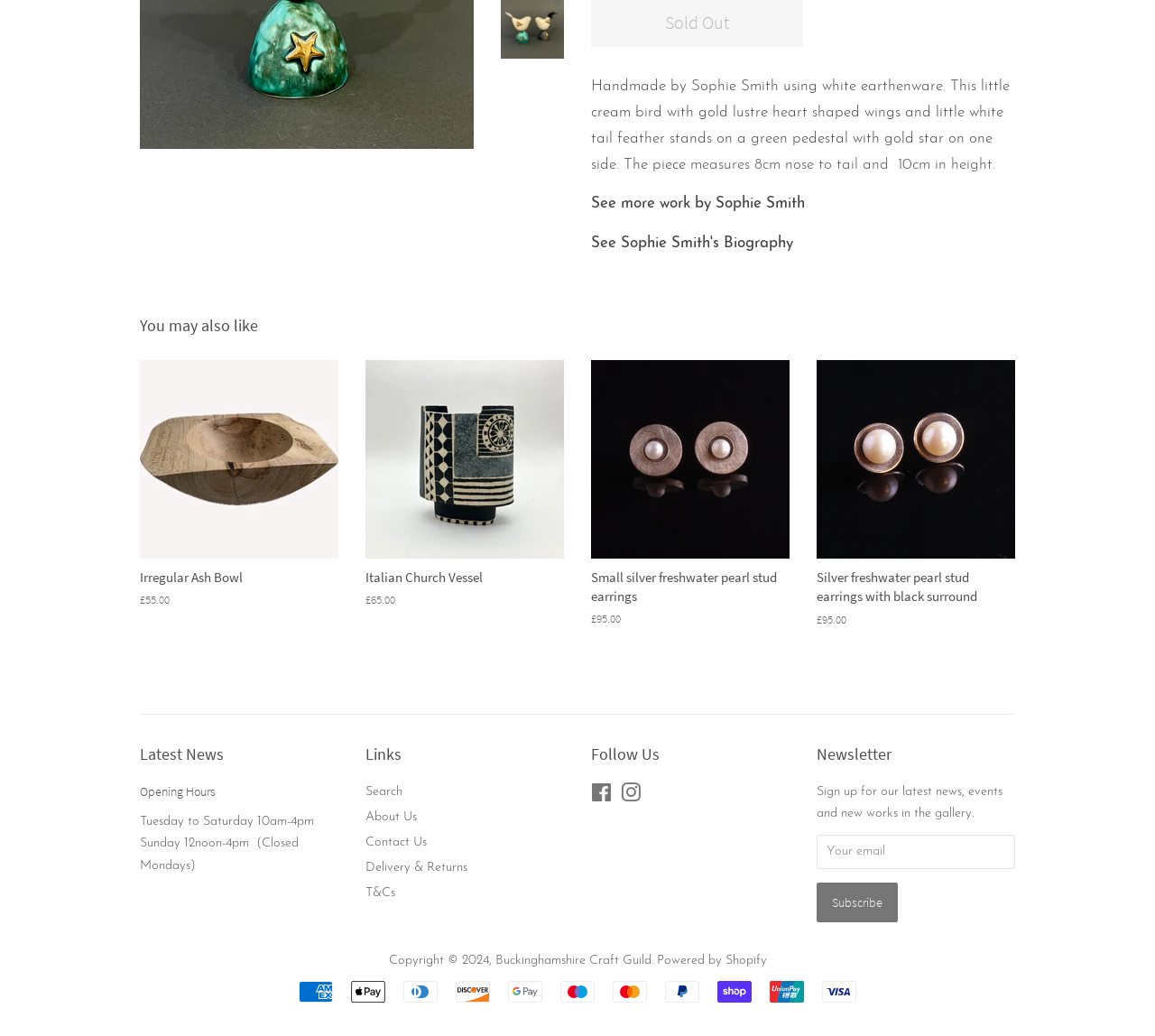Identify the bounding box of the HTML element described as: "Latest News".

[0.121, 0.718, 0.194, 0.738]